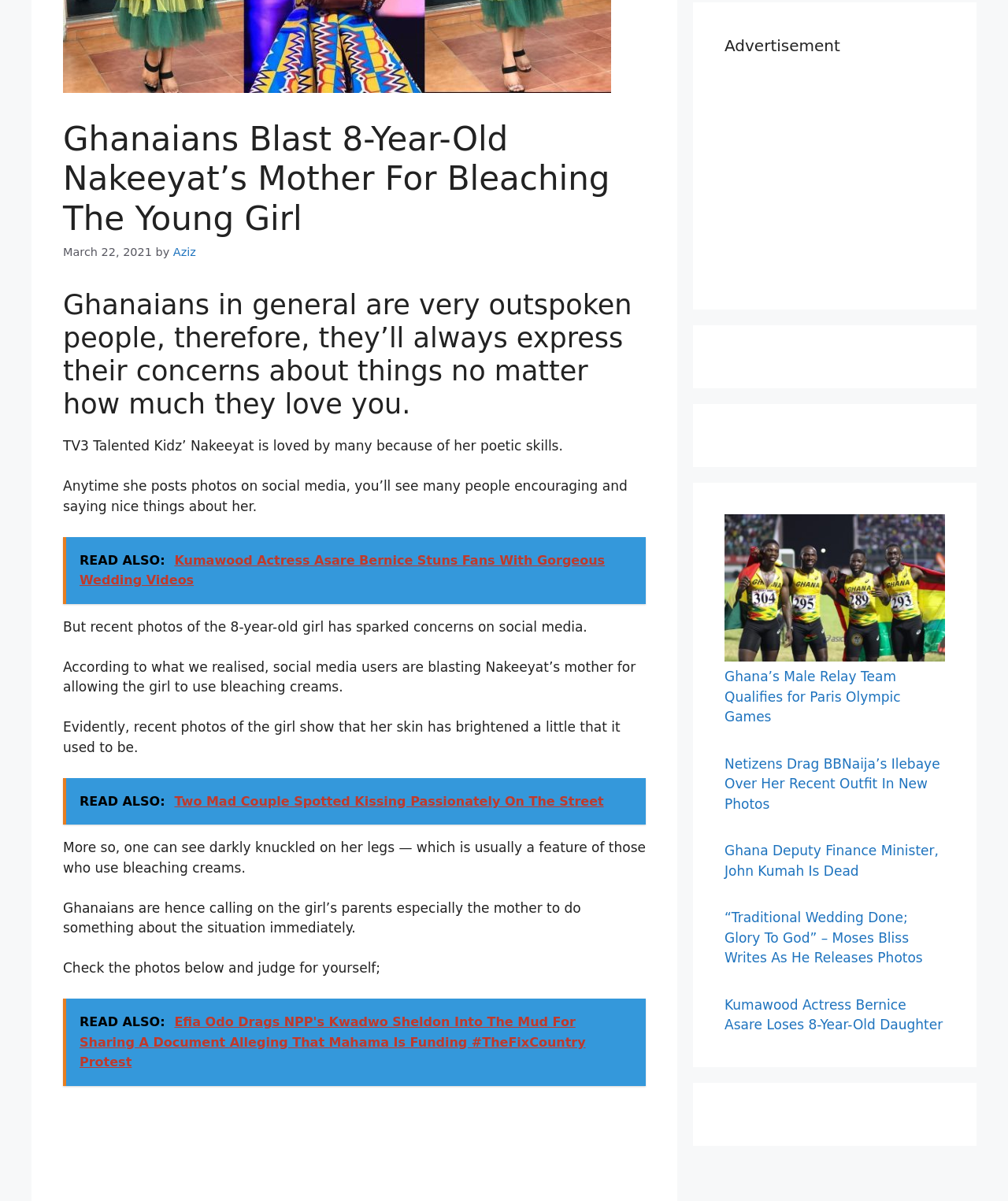Provide the bounding box coordinates in the format (top-left x, top-left y, bottom-right x, bottom-right y). All values are floating point numbers between 0 and 1. Determine the bounding box coordinate of the UI element described as: Aziz

[0.172, 0.205, 0.194, 0.215]